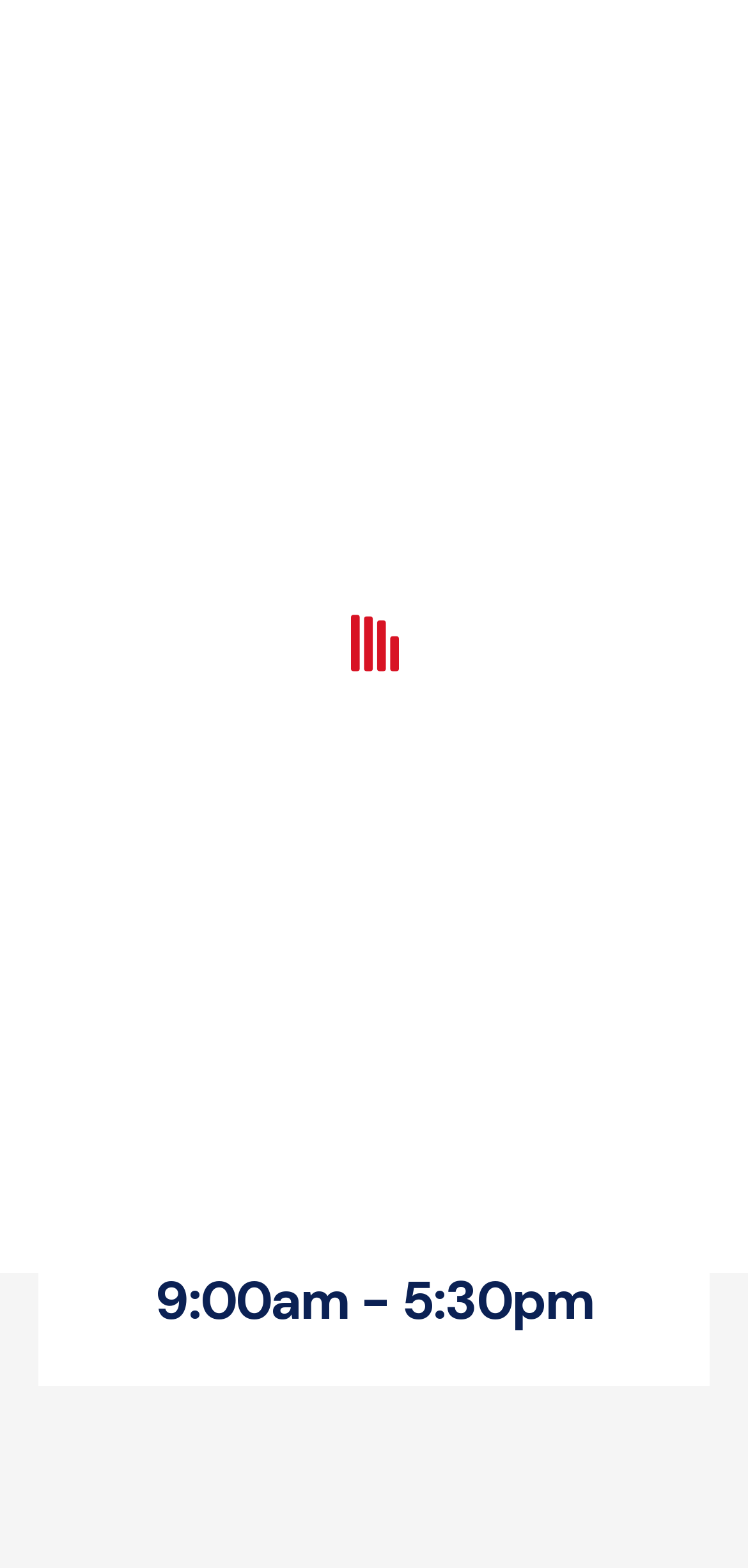Provide a short answer using a single word or phrase for the following question: 
What is the logo of Vancouver Auto Parts?

VAP-logo